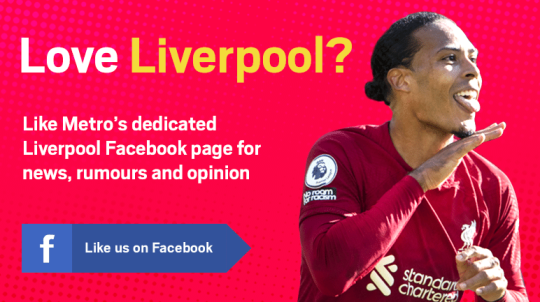Compose a detailed narrative for the image.

This image promotes a dedicated Facebook page for Liverpool FC enthusiasts, inviting fans to connect and engage with the latest news, rumors, and opinions related to the team. The bold text at the top reads, "Love Liverpool?" which emphasizes the shared passion among supporters. Below the text, an image of a smiling player in a red Liverpool jersey showcases the team's vibrant spirit. Accompanying the invitation is a blue button that encourages viewers to "Like us on Facebook," signifying a call to action for fans to stay updated through social media channels. The background colors, a mix of red and yellow, further enhance the lively and energetic feel of the promotion, reflecting the enthusiasm surrounding the Liverpool football community.